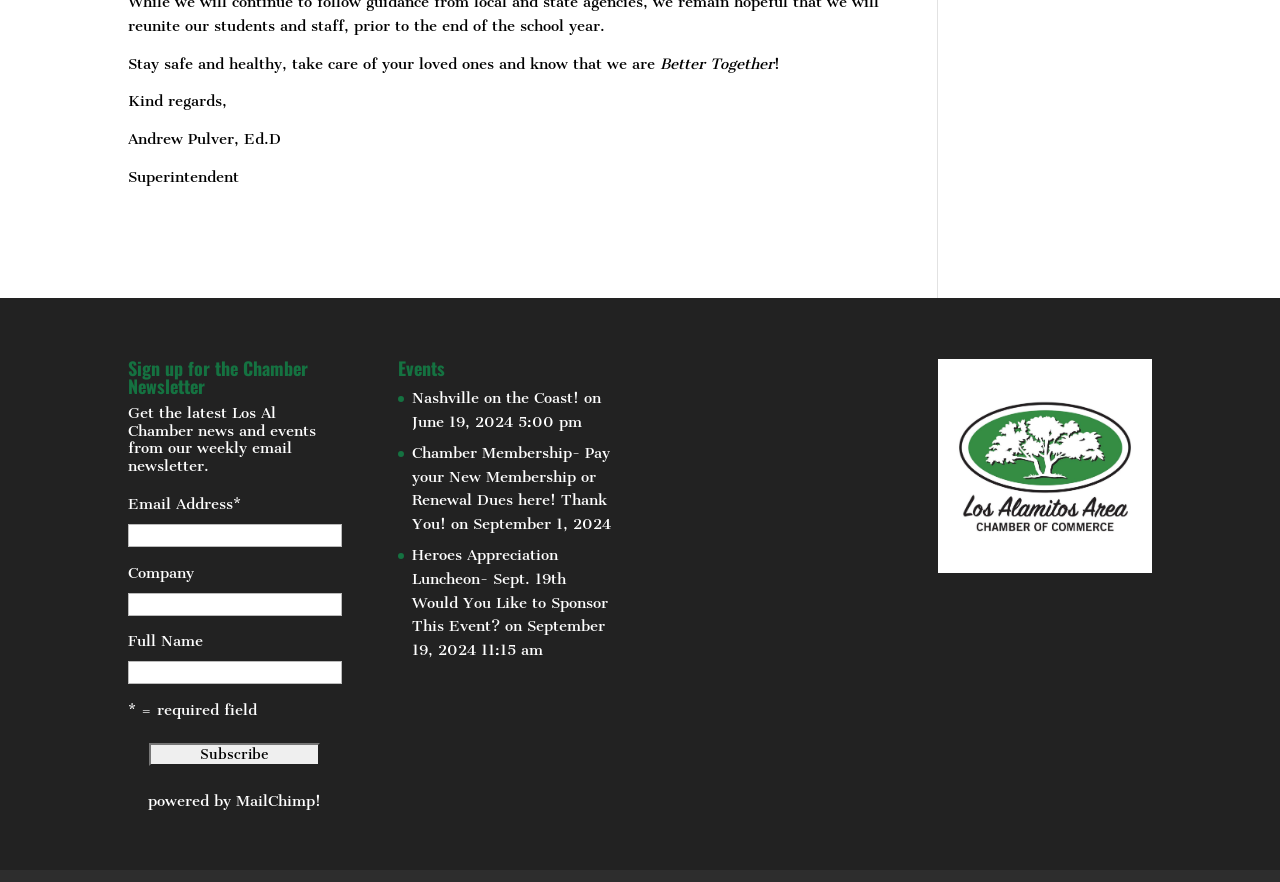Provide a short answer using a single word or phrase for the following question: 
What is the name of the superintendent?

Andrew Pulver, Ed.D